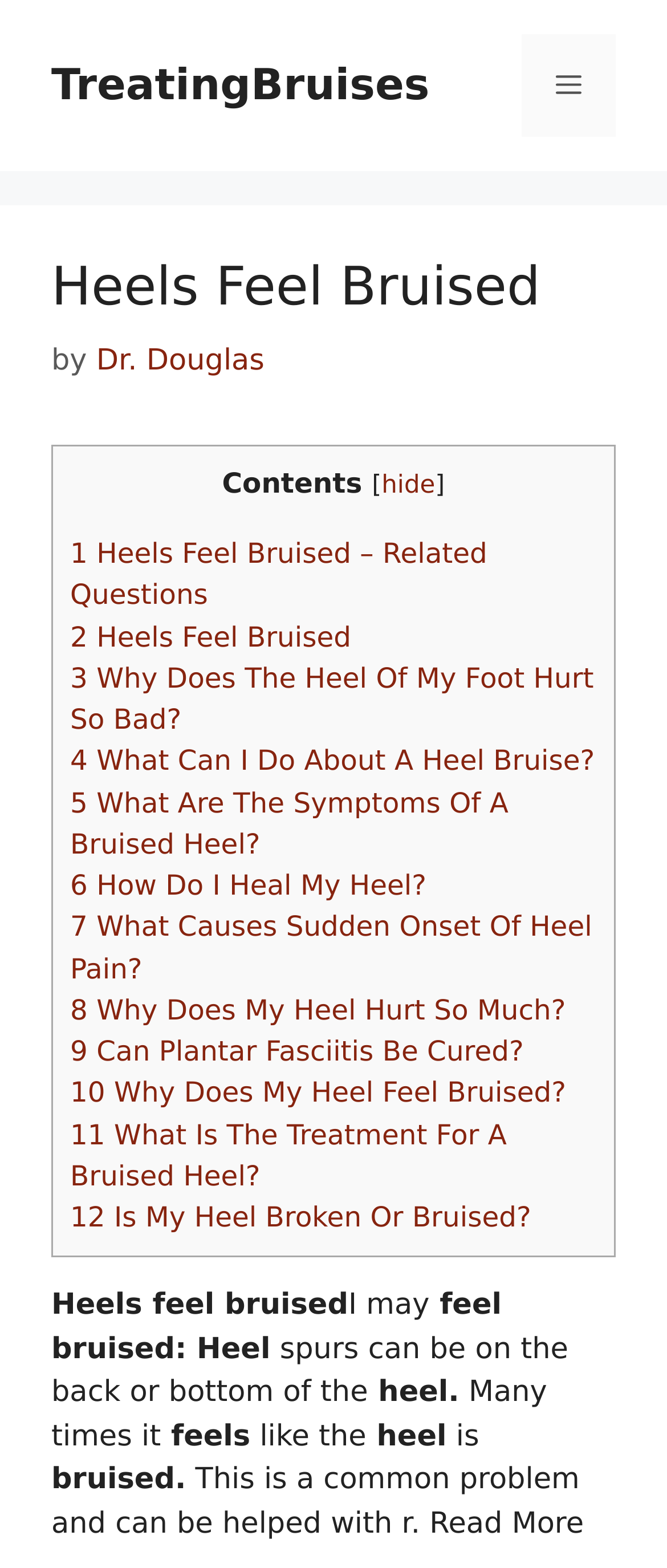How many links are there in the contents section?
Ensure your answer is thorough and detailed.

There are 12 links in the contents section, which are numbered from 1 to 12 and have titles related to heel pain and bruising, such as 'Heels Feel Bruised – Related Questions' and 'What Is The Treatment For A Bruised Heel?'.